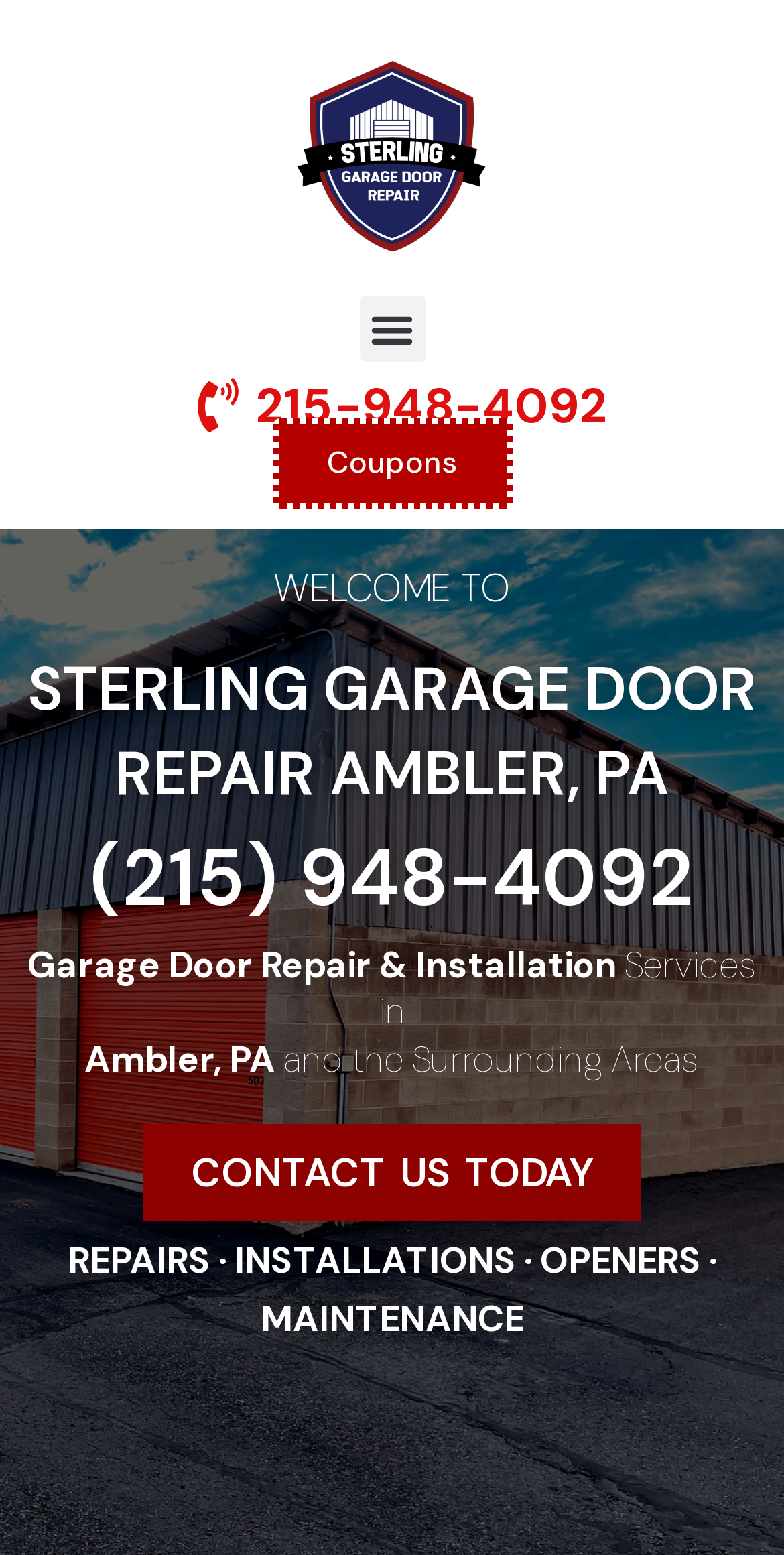What is the name of the company on the webpage?
Look at the screenshot and respond with one word or a short phrase.

Sterling Garage Door Repair